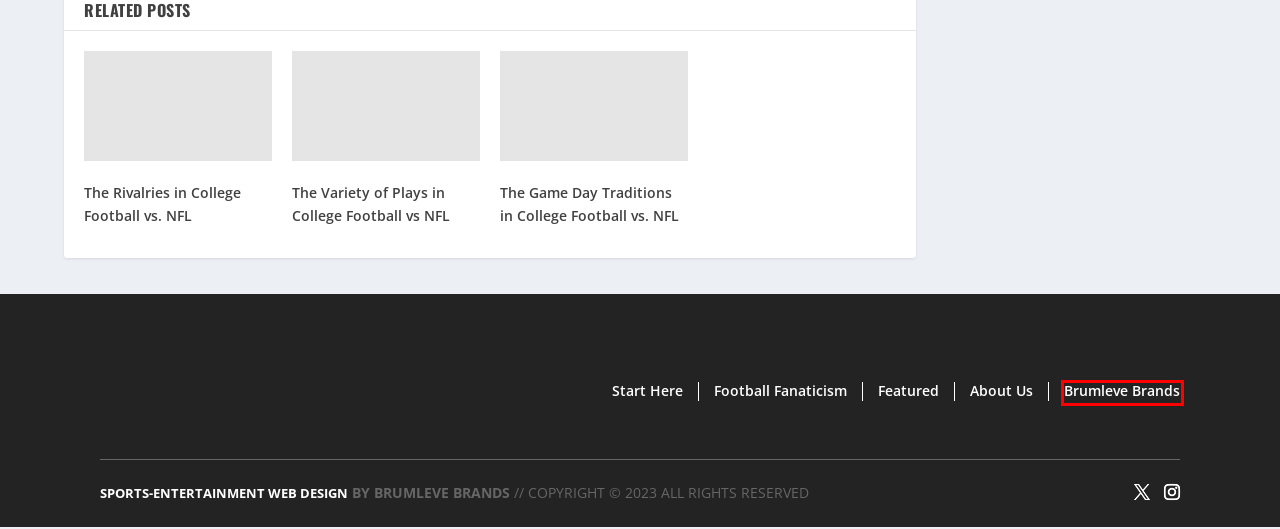Review the webpage screenshot and focus on the UI element within the red bounding box. Select the best-matching webpage description for the new webpage that follows after clicking the highlighted element. Here are the candidates:
A. The Game Day Traditions in College Football vs. NFL
B. Managed Website Services with Content Marketing Strategy
C. GuysGirl Archives - GuysGirl
D. Female Sports Fans: Football, Baseball, Soccer, Hockey and More
E. Football Fanaticism Guide - GuysGirl
F. The Rivalries in College Football vs. NFL
G. Game Day Archives - GuysGirl
H. The Variety of Plays in College Football vs NFL

B